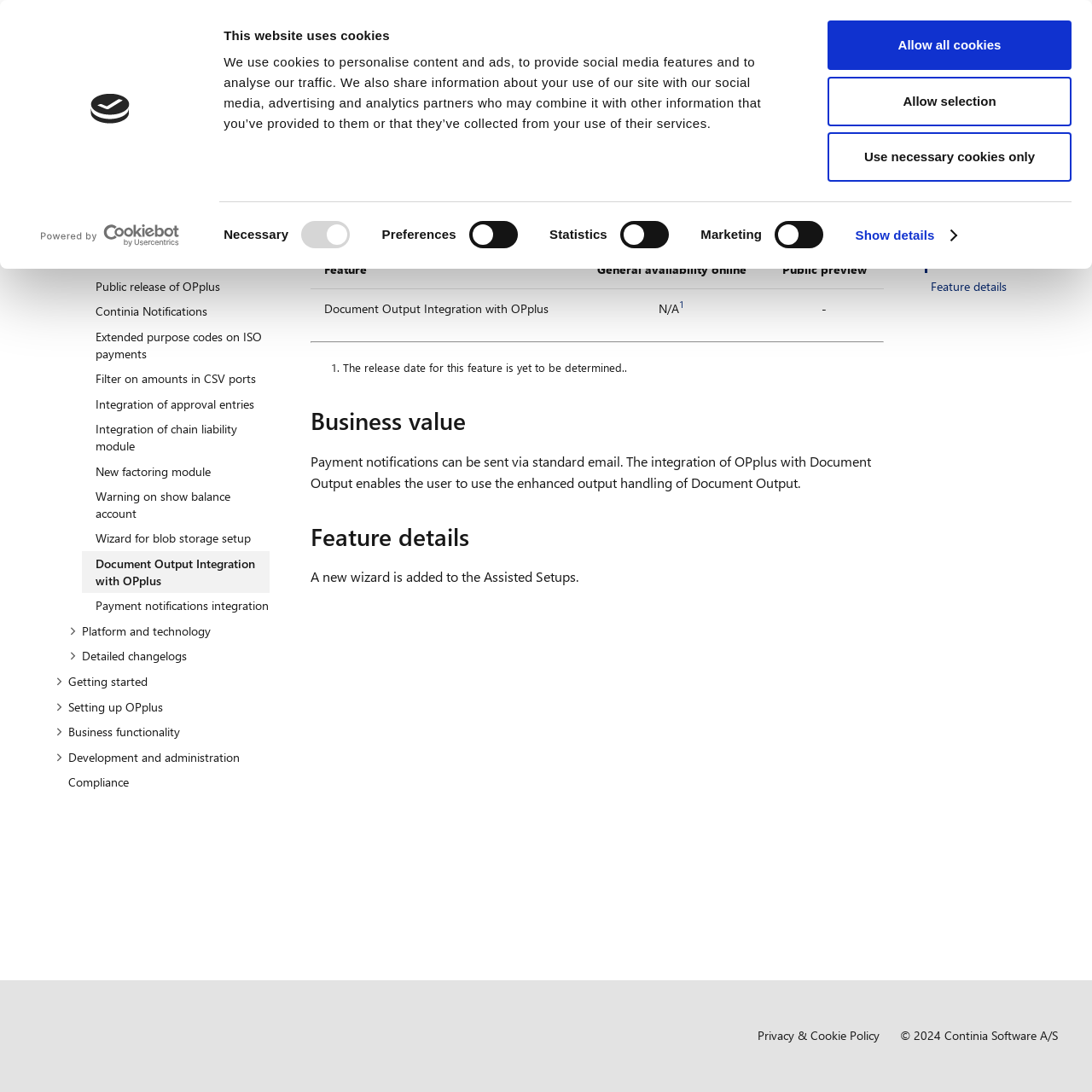How many types of cookies can be selected?
Based on the image, give a concise answer in the form of a single word or short phrase.

4